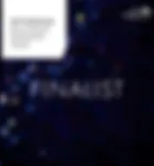Refer to the image and provide a thorough answer to this question:
What does the word 'FINALIST' indicate?

The word 'FINALIST' stands out, likely indicating recognition or achievement in an event or competition, which suggests that the word 'FINALIST' is used to signify that someone or something has achieved a certain level of success or recognition in a particular event or competition.